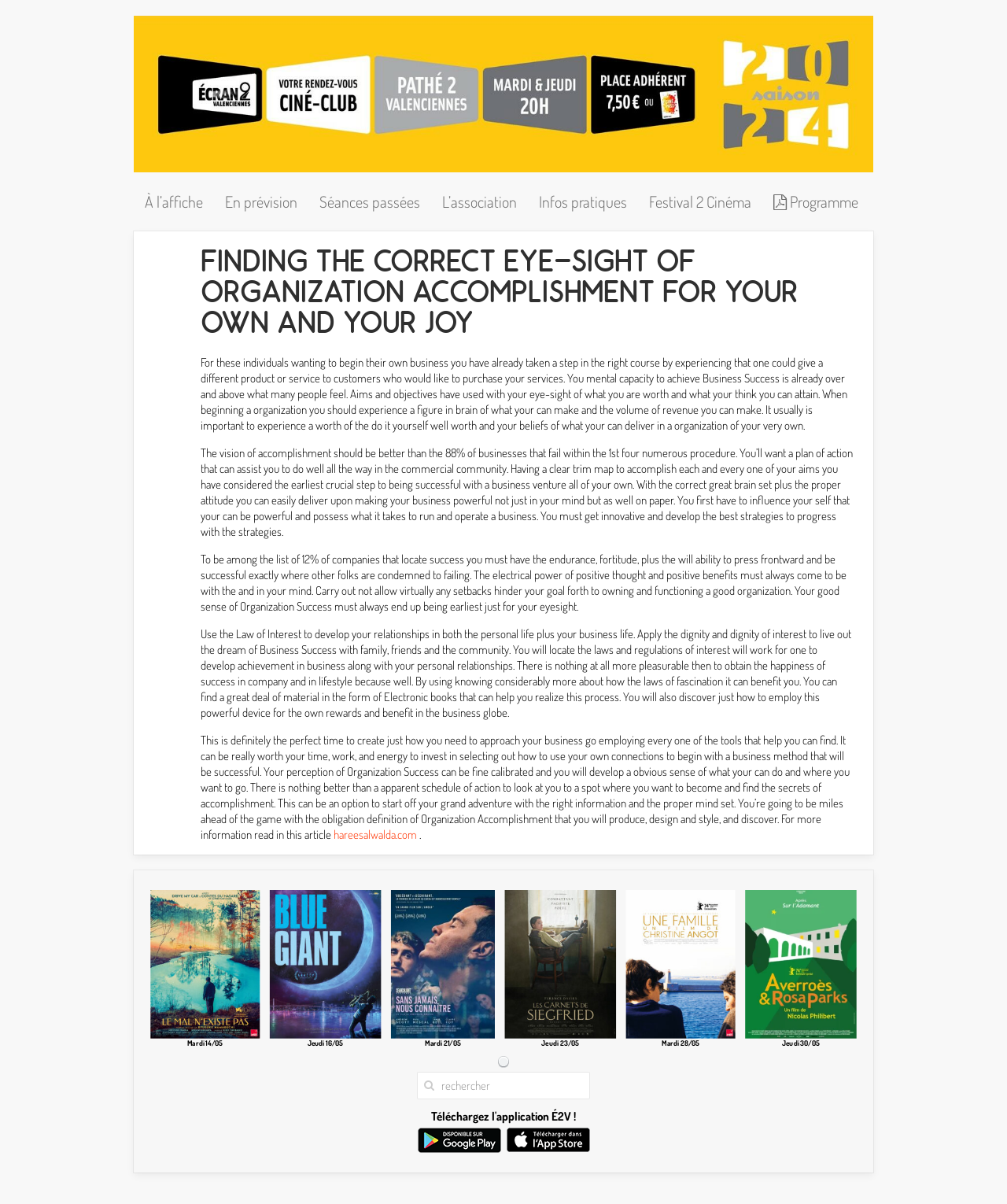Find the bounding box coordinates of the element to click in order to complete the given instruction: "Visit hareesalwalda.com."

[0.331, 0.687, 0.414, 0.699]